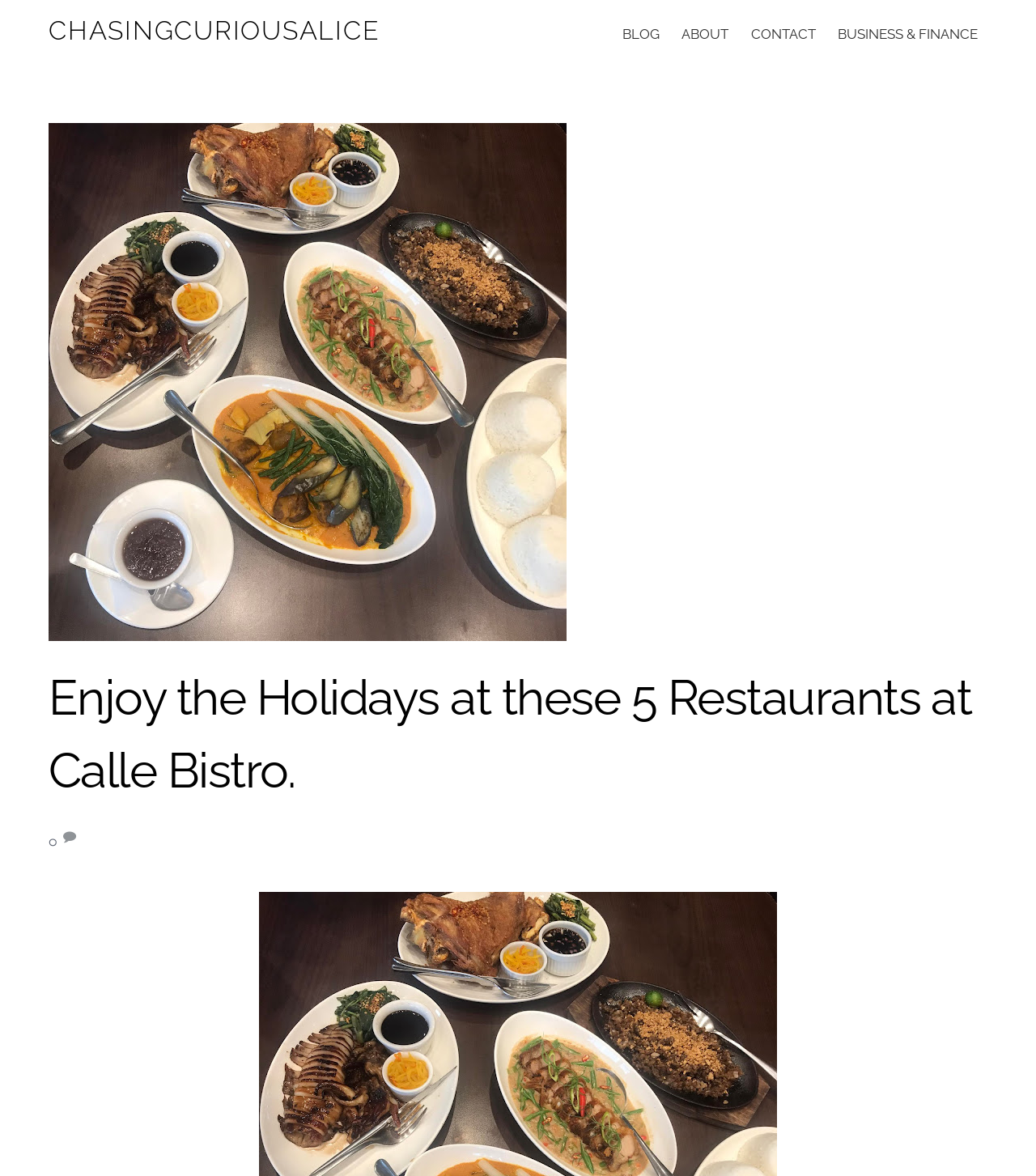Kindly respond to the following question with a single word or a brief phrase: 
How many images are on the page?

1